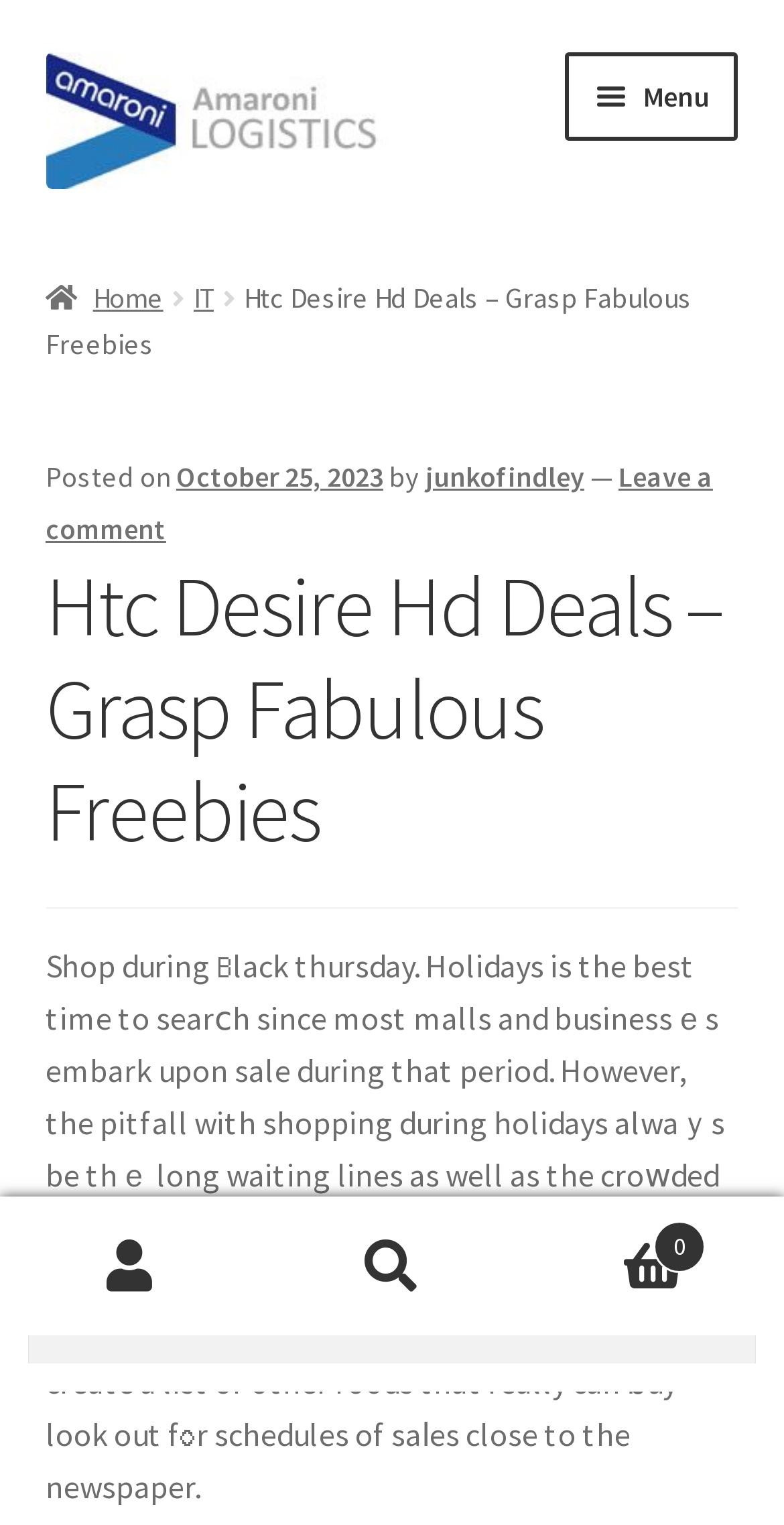Offer a detailed account of what is visible on the webpage.

The webpage is about HTC Desire HD deals and offers fabulous freebies from Amaroni Logistics EU. At the top-left corner, there are two links, "Skip to navigation" and "Skip to content", followed by a link to Amaroni Logistics EU, which is accompanied by an image of the company's logo. 

To the right of the logo, there is a navigation menu labeled "Primary Navigation" with a button to expand or collapse it. The menu contains links to "SELECT PRODUCTS", "OVERVIEWS", and "ORDER STATUS". 

Below the navigation menu, there is a link to the home page, represented by a house icon, and a link to "IT". The main content of the page is a blog post titled "Htc Desire Hd Deals – Grasp Fabulous Freebies", which is dated October 25, 2023, and written by "junkofindley". 

The blog post discusses the benefits of shopping during holidays, particularly on Black Thursday, when malls and businesses offer sales and discounts. However, it also mentions the drawbacks of long waiting lines and crowded shops. The post advises readers to create a list of items to buy and look out for sale schedules in newspapers before heading to the mall.

At the bottom of the page, there are links to "My Account" and "Search", as well as a search bar with a button to initiate the search. The search bar is accompanied by a text "Search for:".